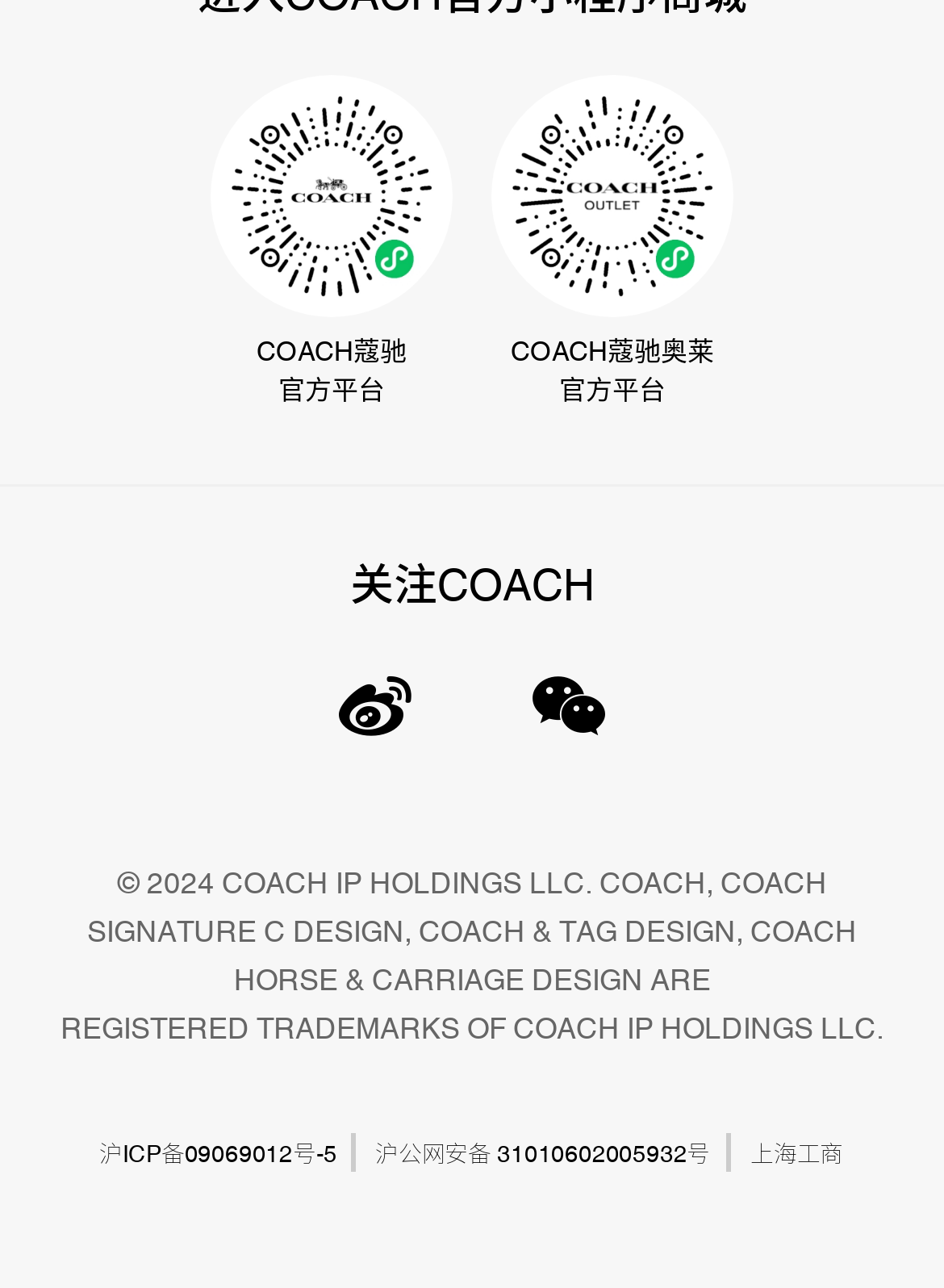Determine the bounding box coordinates (top-left x, top-left y, bottom-right x, bottom-right y) of the UI element described in the following text: 沪公网安备 31010602005932号

[0.396, 0.882, 0.679, 0.907]